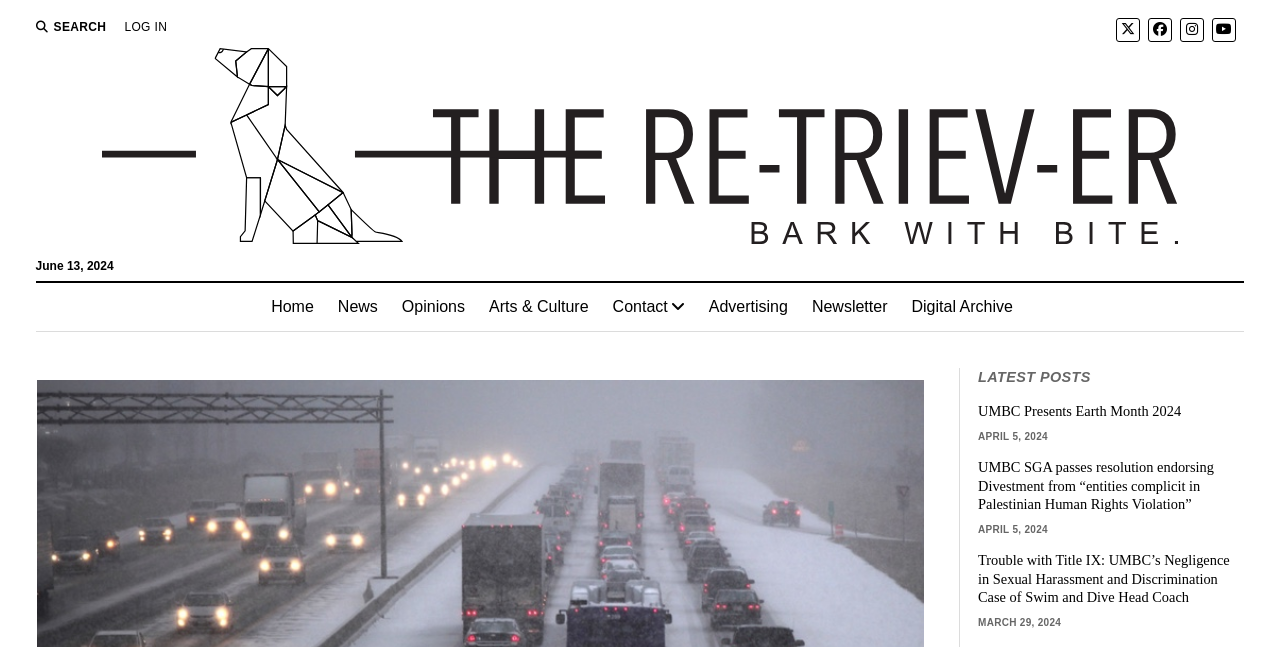What is the name of the website?
Answer the question with as much detail as possible.

The name of the website can be found in the top-left corner of the webpage, where it is written as 'The Retriever' in a larger font size.